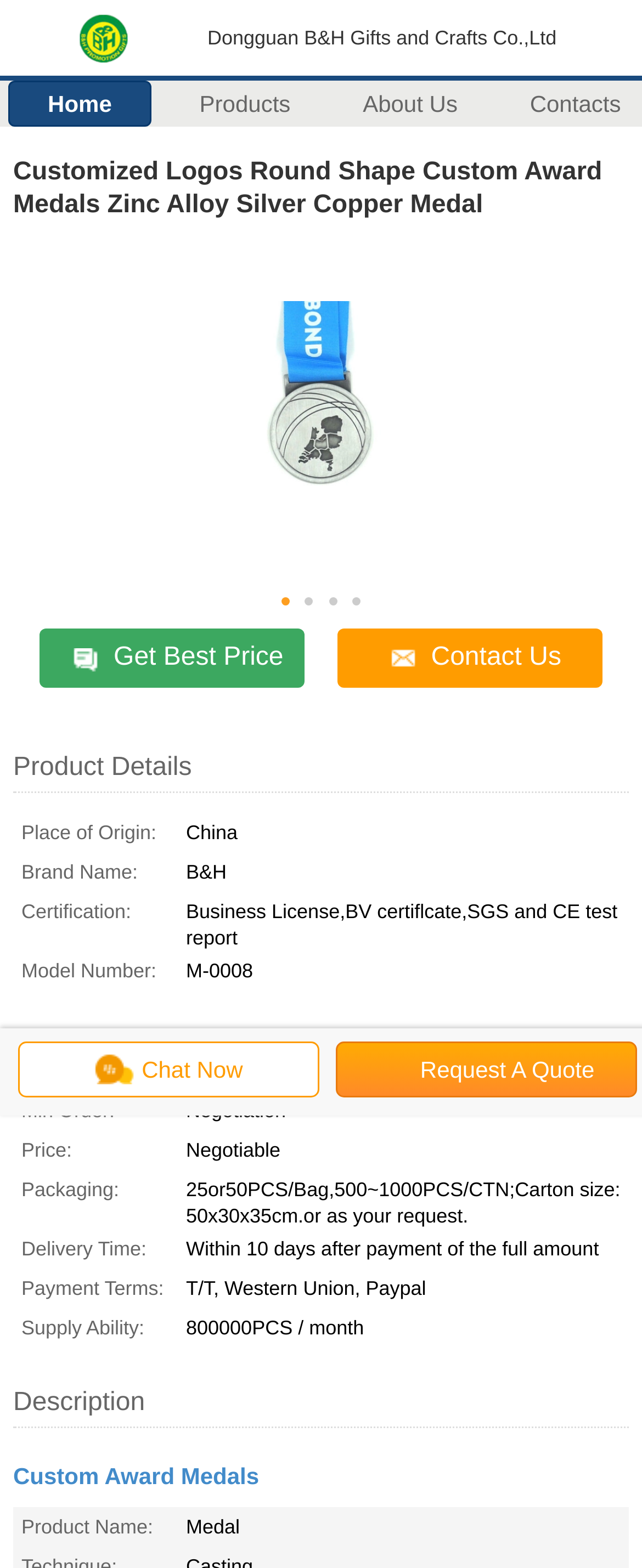Provide a short answer using a single word or phrase for the following question: 
What is the minimum order quantity?

Negotiation